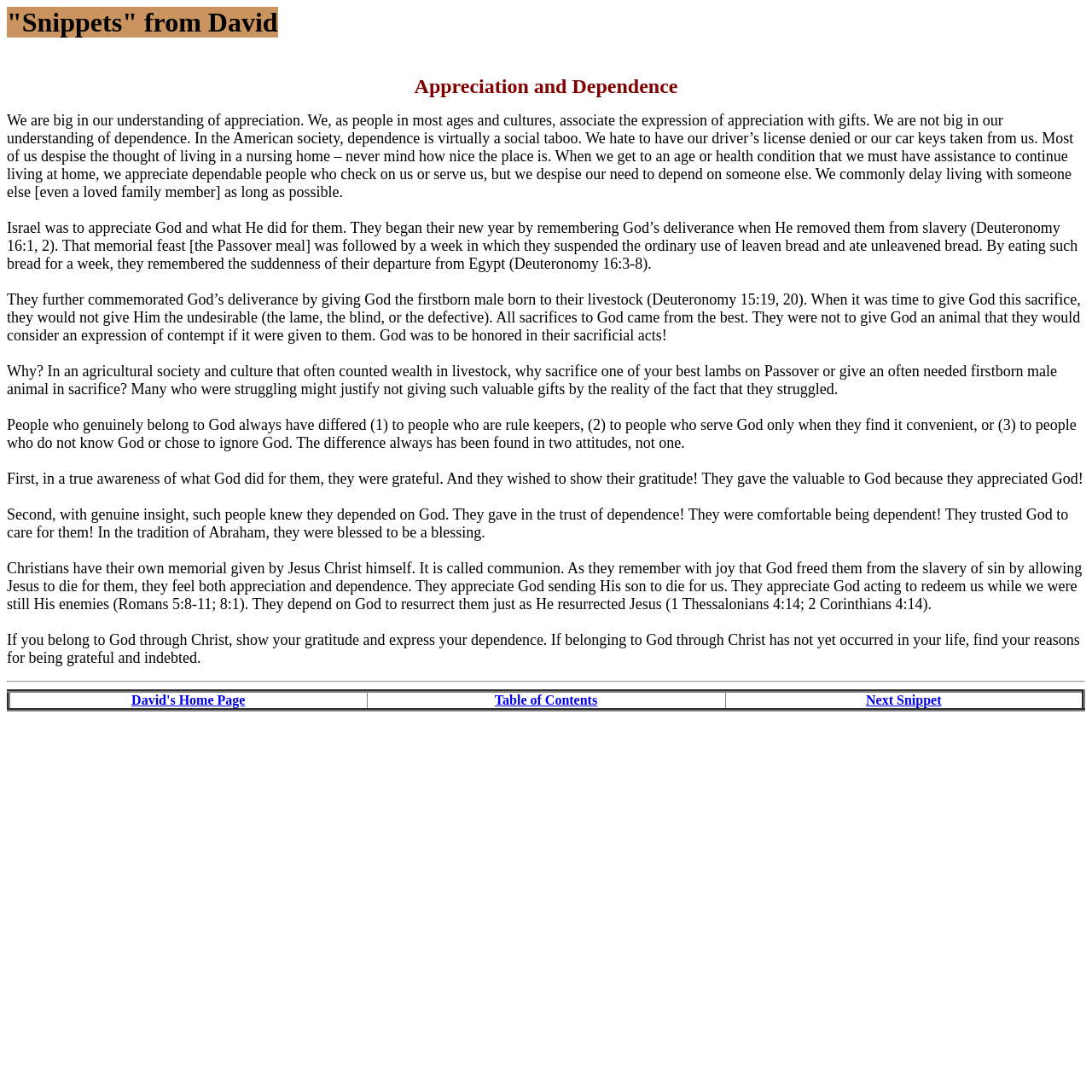What is the significance of giving God the firstborn male animal?
Please answer the question as detailed as possible based on the image.

The webpage explains that in an agricultural society, giving God the firstborn male animal is a way to honor God and show appreciation for His deliverance, and that only the best animals were to be given as sacrifices.